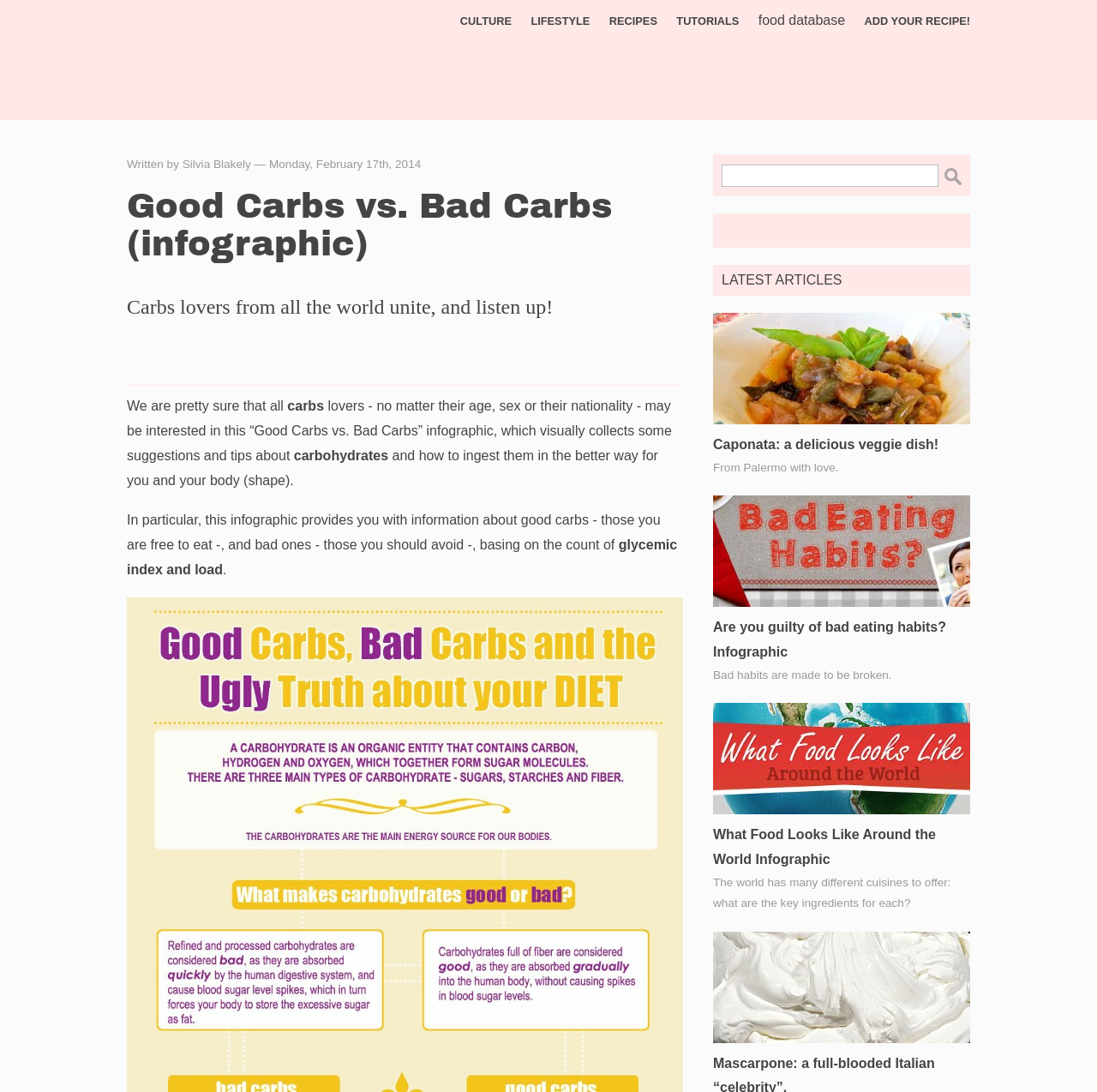Please find the bounding box for the following UI element description. Provide the coordinates in (top-left x, top-left y, bottom-right x, bottom-right y) format, with values between 0 and 1: add your recipe!

[0.788, 0.013, 0.884, 0.025]